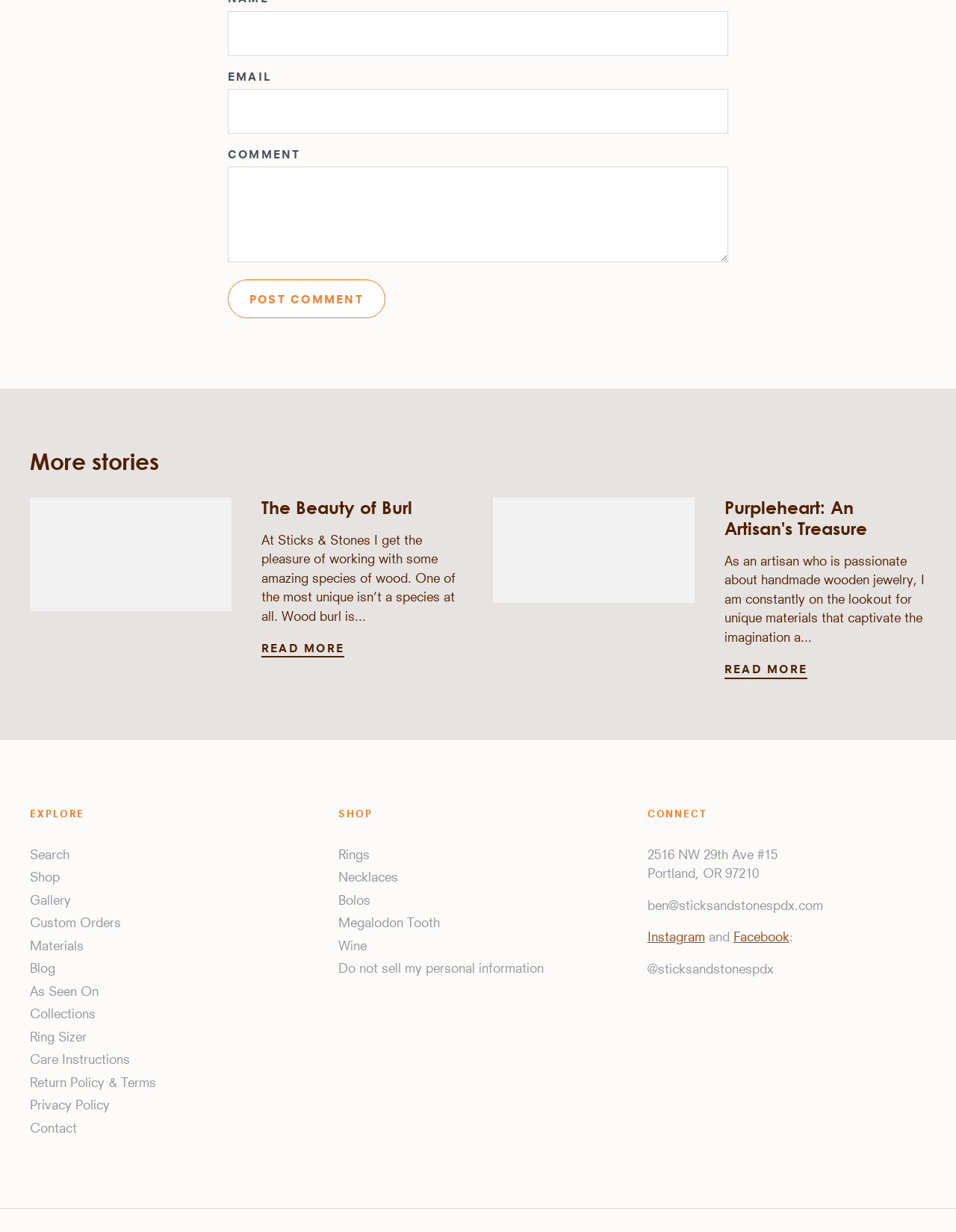Please locate the clickable area by providing the bounding box coordinates to follow this instruction: "Check the travel blog".

None